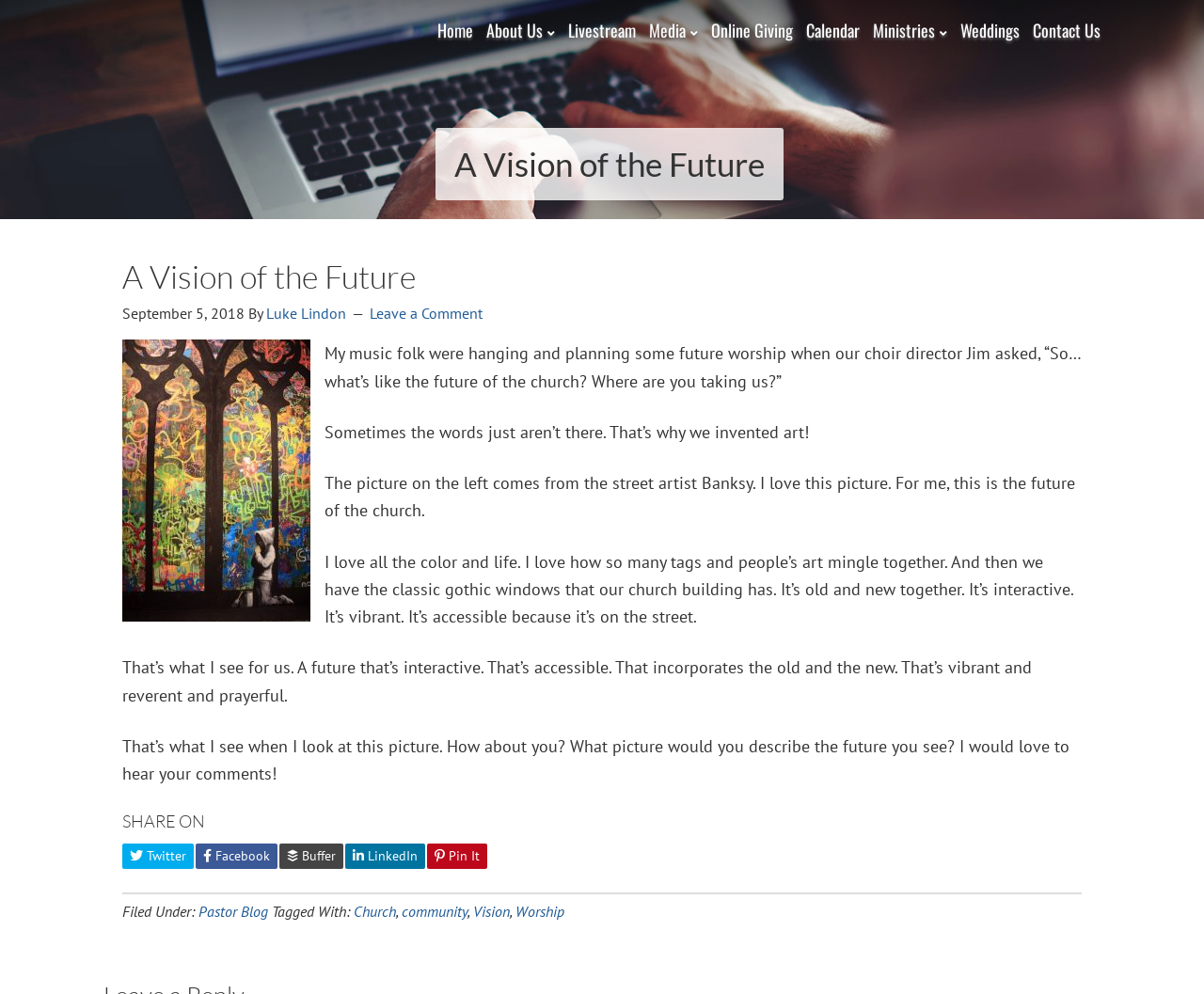Please determine the bounding box of the UI element that matches this description: Weddings. The coordinates should be given as (top-left x, top-left y, bottom-right x, bottom-right y), with all values between 0 and 1.

[0.794, 0.012, 0.851, 0.048]